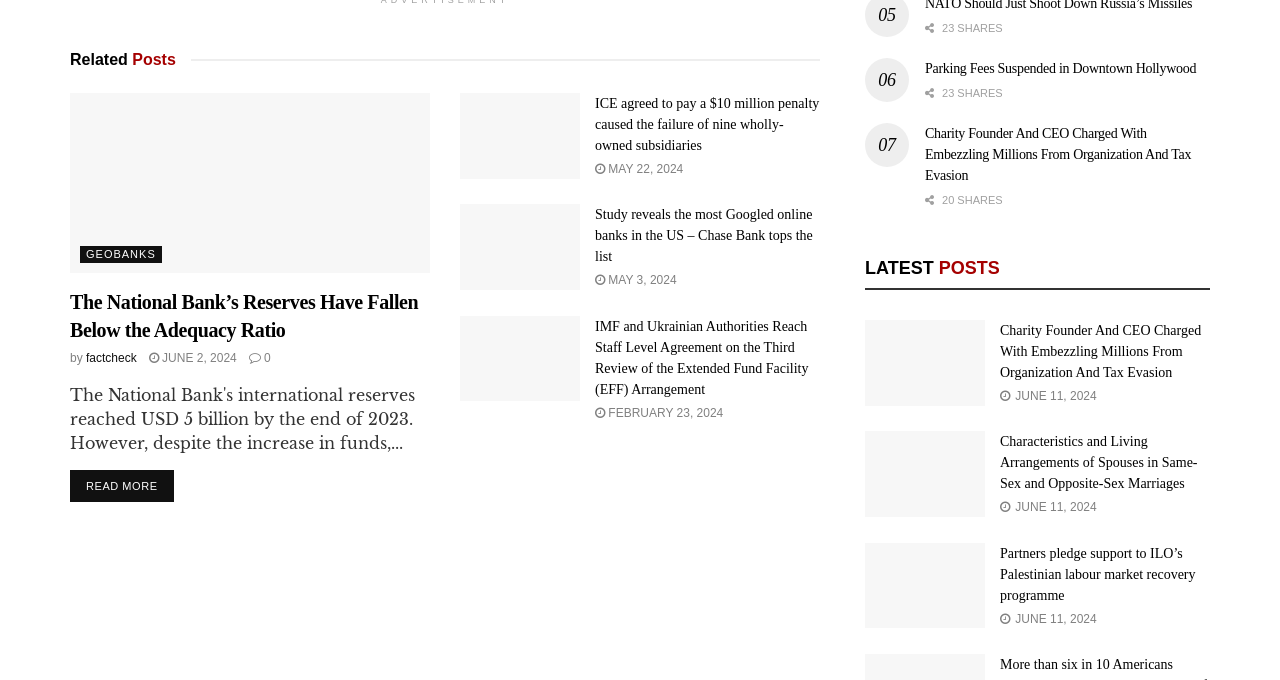Determine the bounding box coordinates of the clickable element necessary to fulfill the instruction: "Click on 'Related Posts'". Provide the coordinates as four float numbers within the 0 to 1 range, i.e., [left, top, right, bottom].

[0.055, 0.062, 0.149, 0.115]